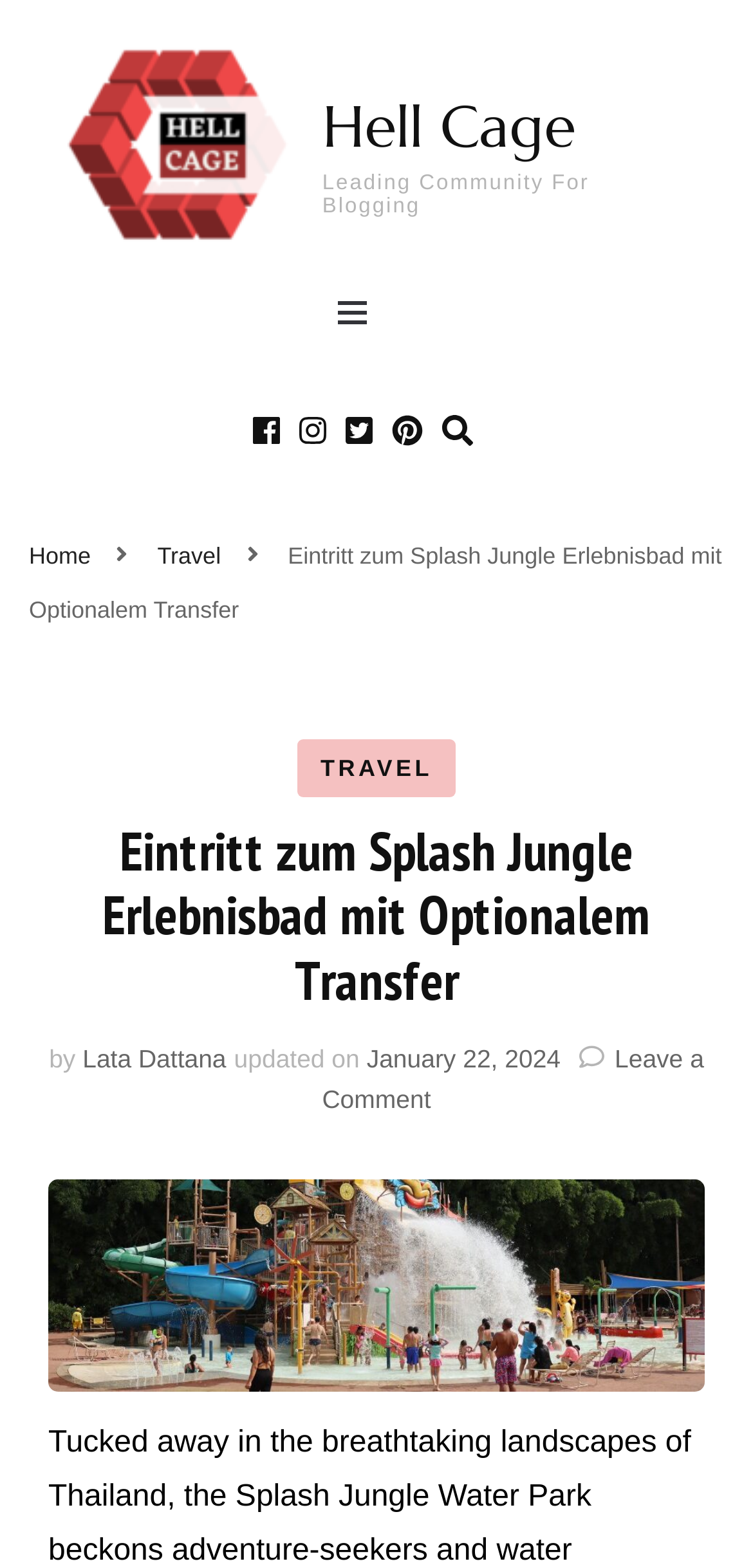Find the bounding box coordinates of the element to click in order to complete the given instruction: "Click the Hell Cage link."

[0.077, 0.025, 0.389, 0.173]